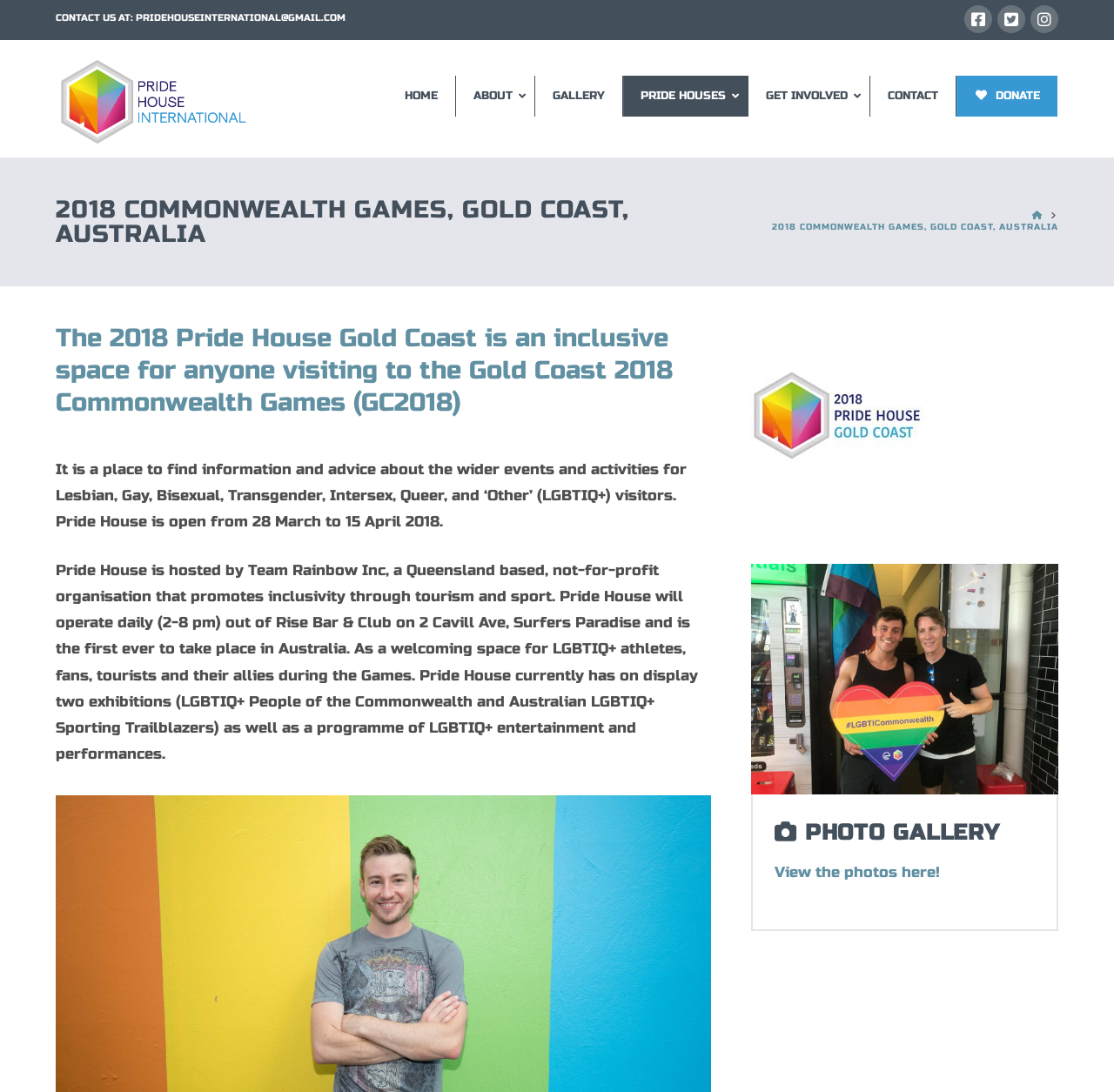What is the address of Pride House?
From the image, provide a succinct answer in one word or a short phrase.

2 Cavill Ave, Surfers Paradise